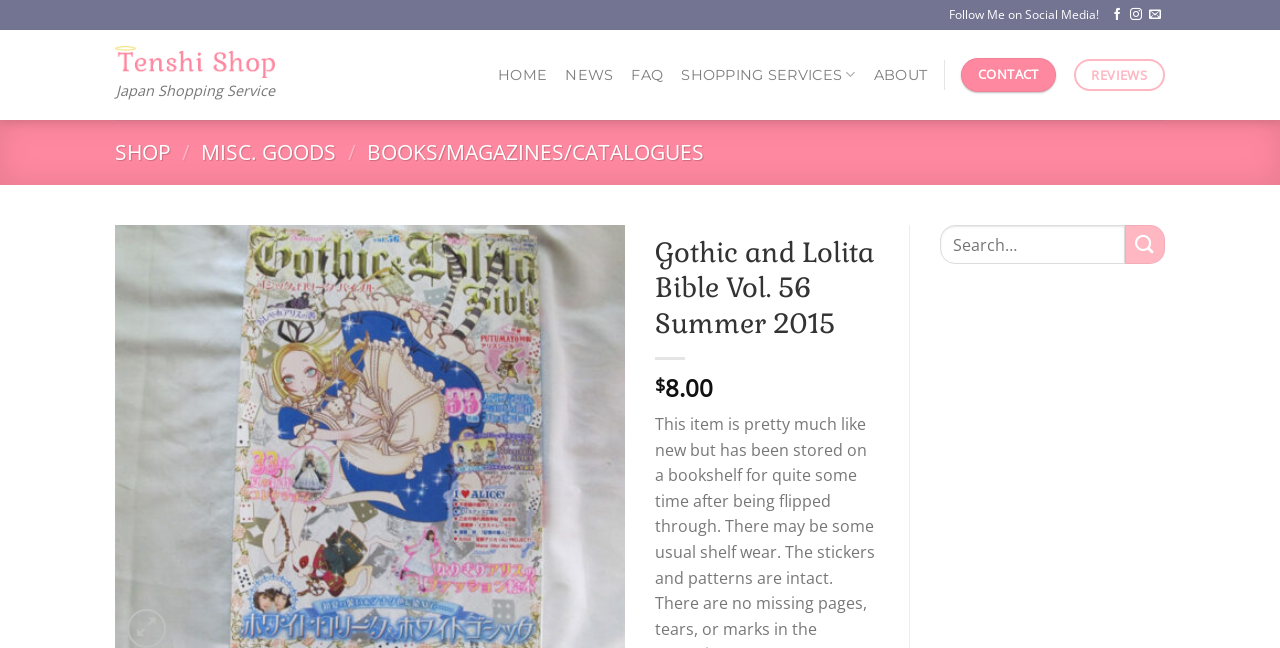Please determine the bounding box coordinates of the element's region to click for the following instruction: "Go to home page".

[0.389, 0.089, 0.428, 0.143]